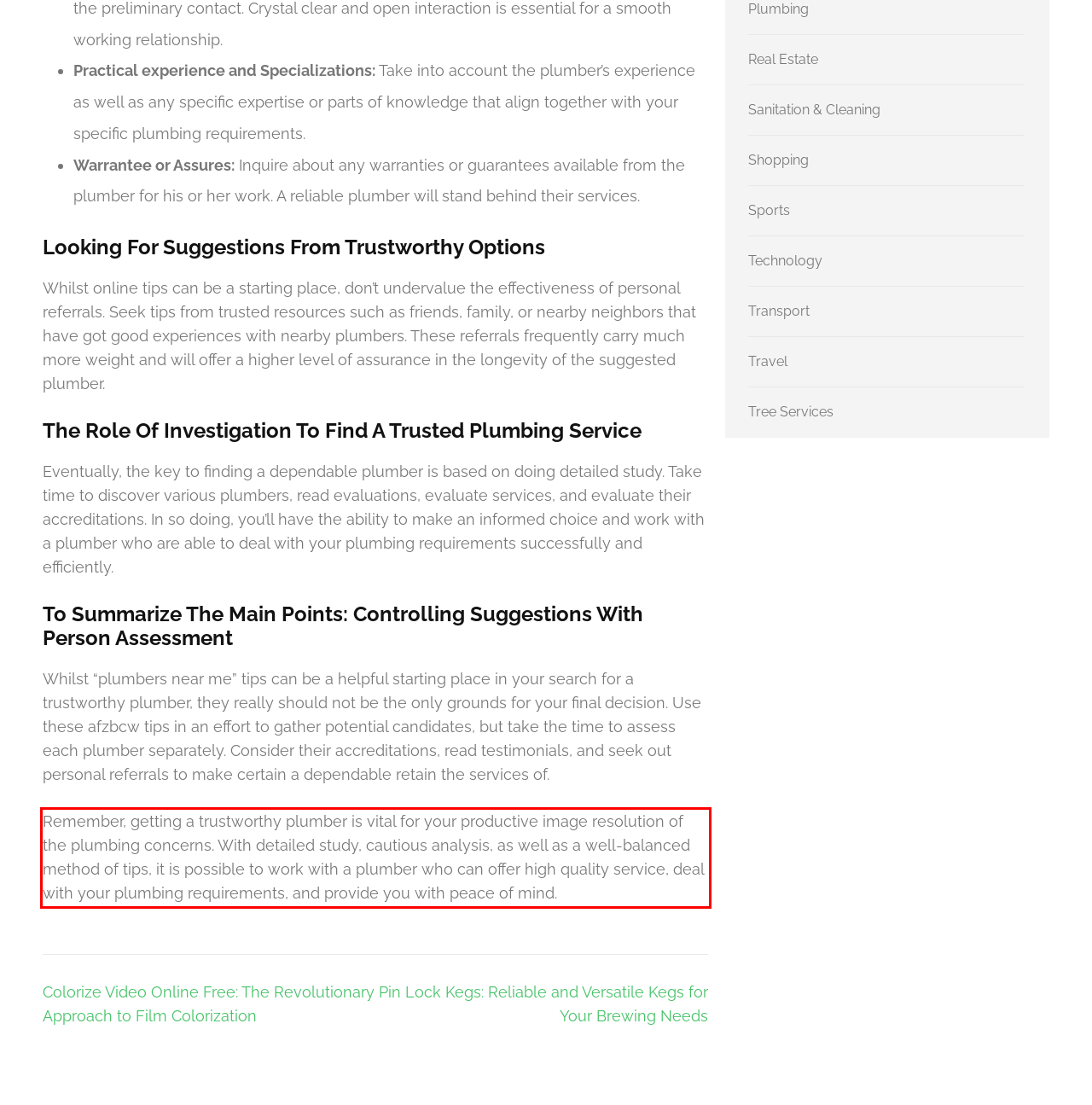You are provided with a screenshot of a webpage that includes a red bounding box. Extract and generate the text content found within the red bounding box.

Remember, getting a trustworthy plumber is vital for your productive image resolution of the plumbing concerns. With detailed study, cautious analysis, as well as a well-balanced method of tips, it is possible to work with a plumber who can offer high quality service, deal with your plumbing requirements, and provide you with peace of mind.